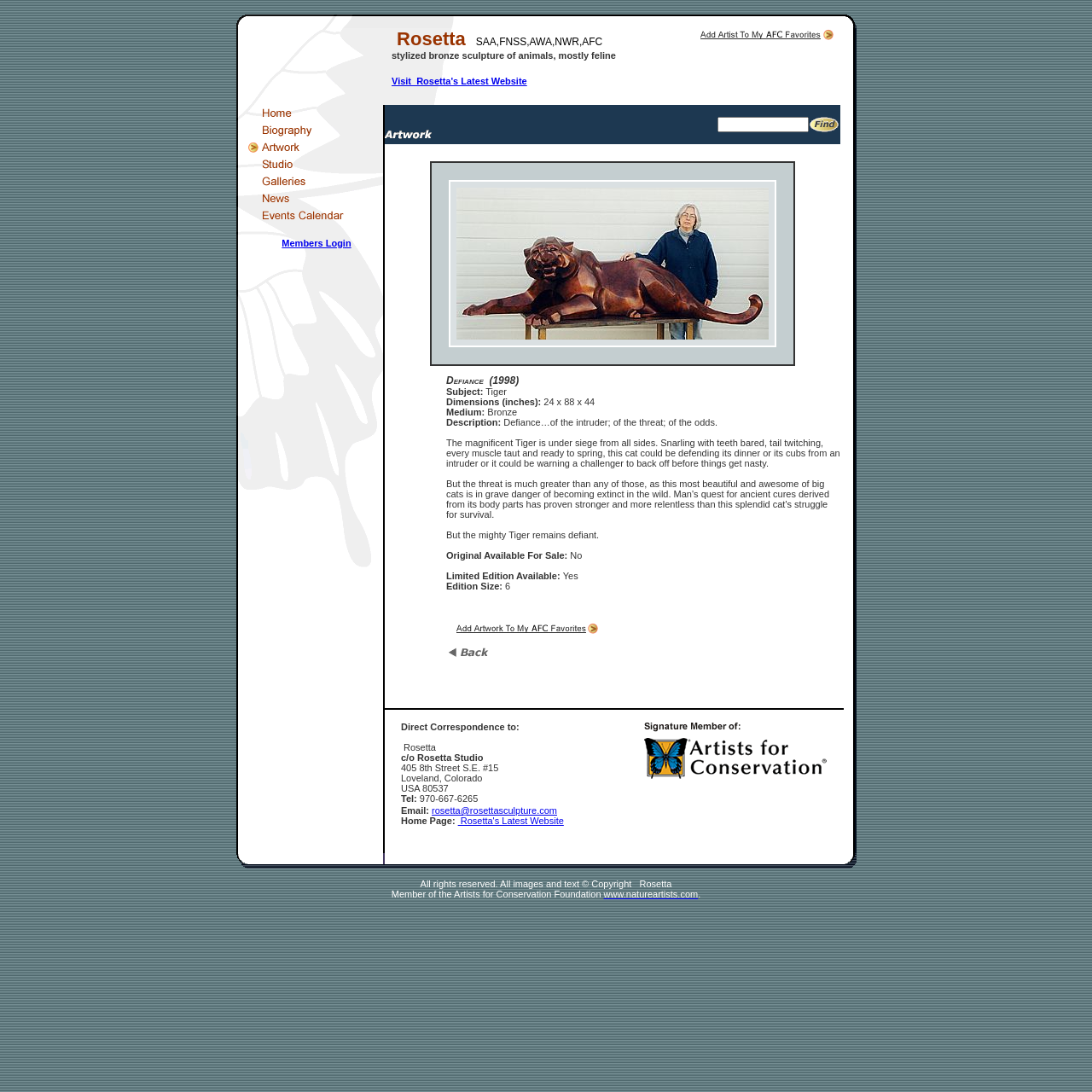Predict the bounding box coordinates of the area that should be clicked to accomplish the following instruction: "Close the current window". The bounding box coordinates should consist of four float numbers between 0 and 1, i.e., [left, top, right, bottom].

None